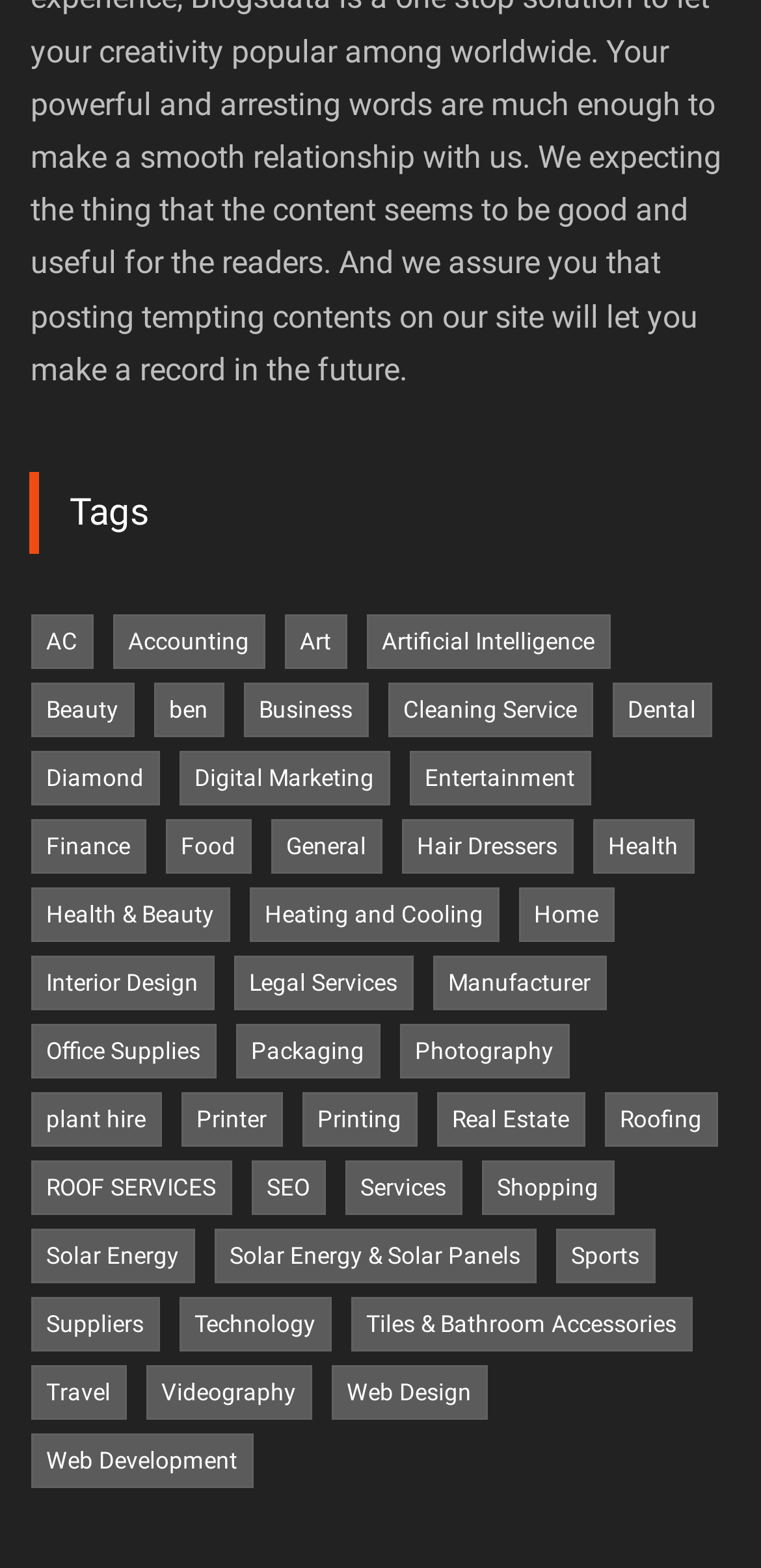What is the category located at the bottom left?
Please look at the screenshot and answer in one word or a short phrase.

Travel